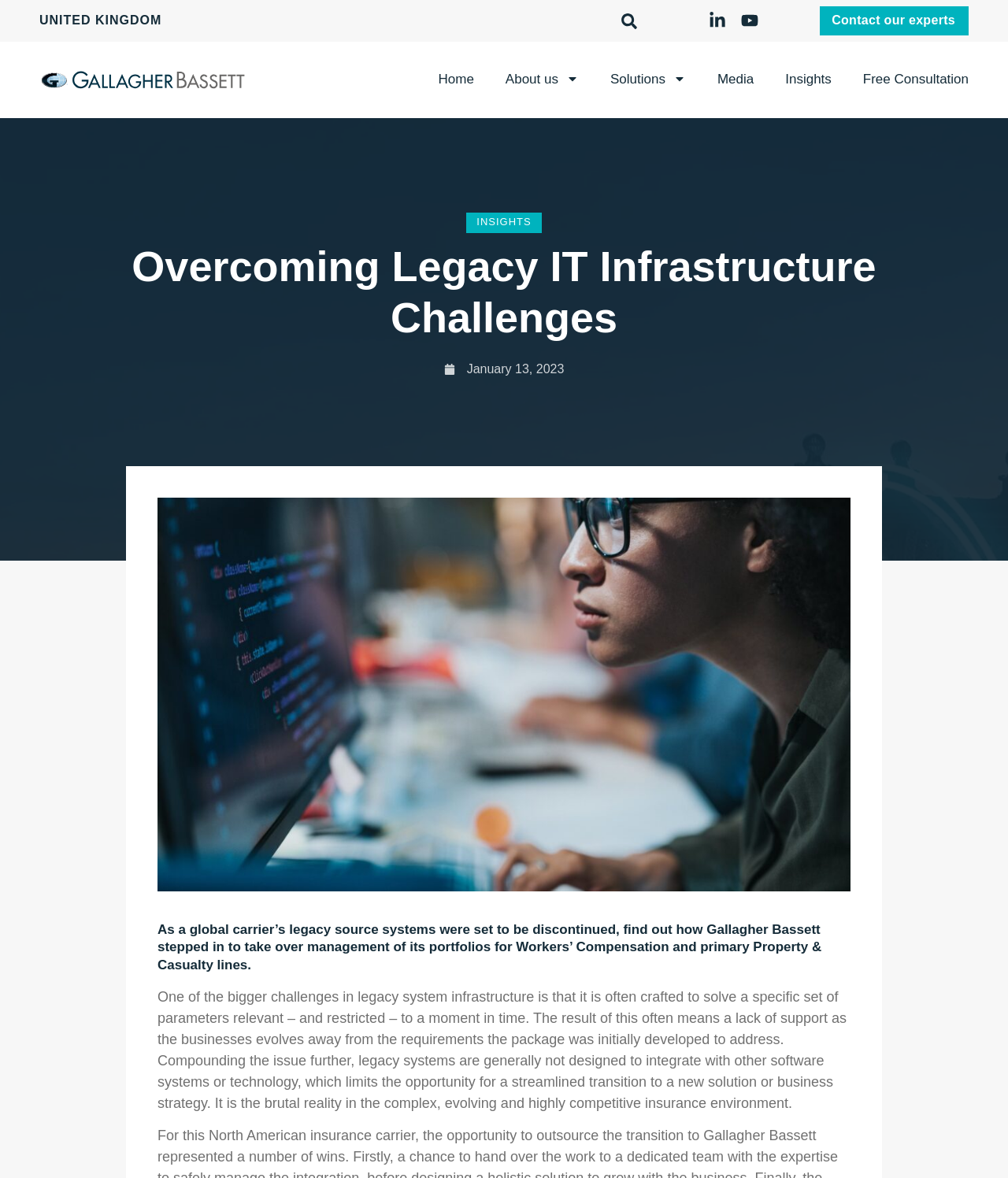What is the country mentioned in the top-left corner?
Answer with a single word or short phrase according to what you see in the image.

UNITED KINGDOM